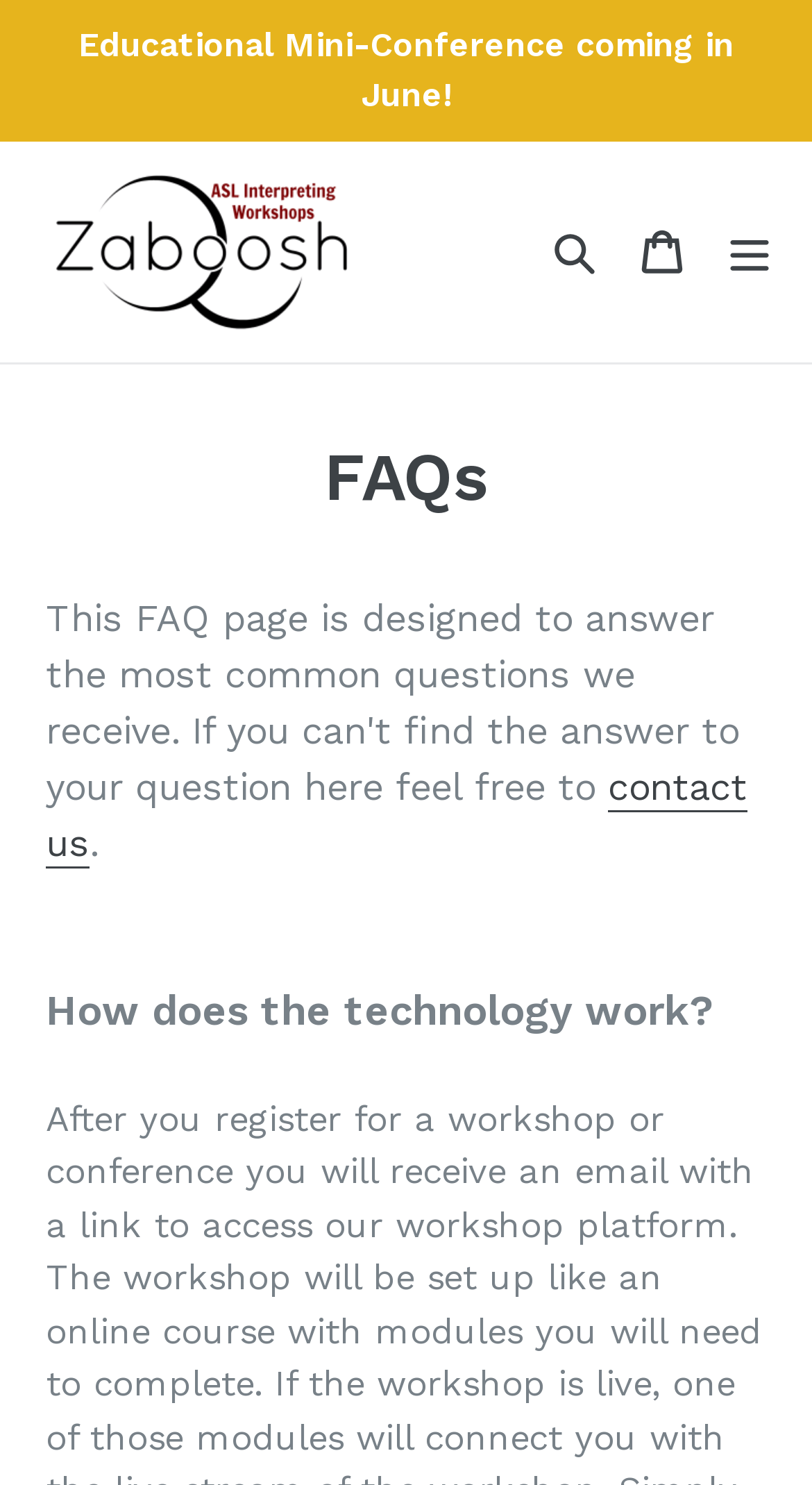Based on the element description: "contact us", identify the bounding box coordinates for this UI element. The coordinates must be four float numbers between 0 and 1, listed as [left, top, right, bottom].

[0.056, 0.515, 0.921, 0.585]